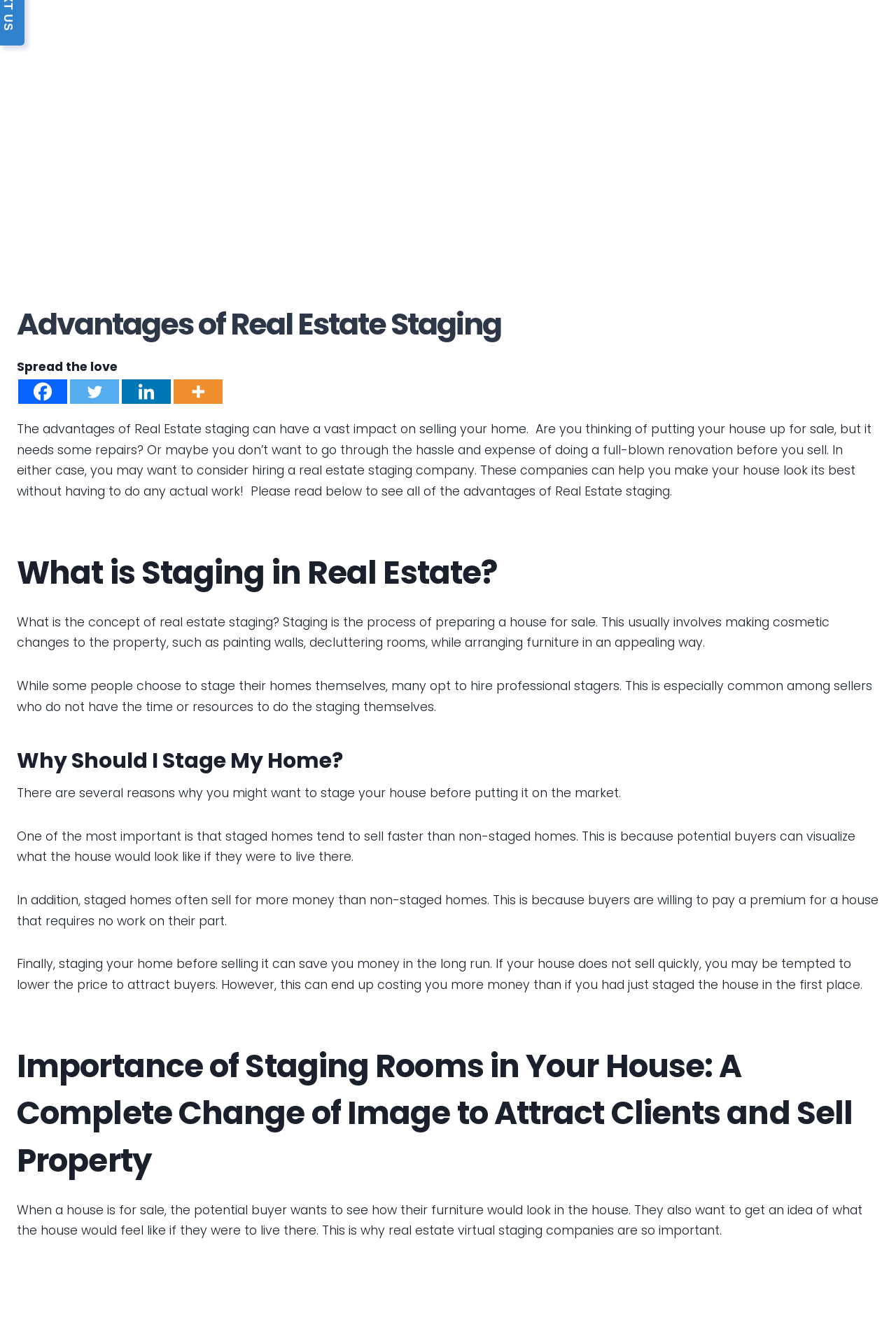Based on the element description, predict the bounding box coordinates (top-left x, top-left y, bottom-right x, bottom-right y) for the UI element in the screenshot: title="More"

[0.194, 0.283, 0.248, 0.301]